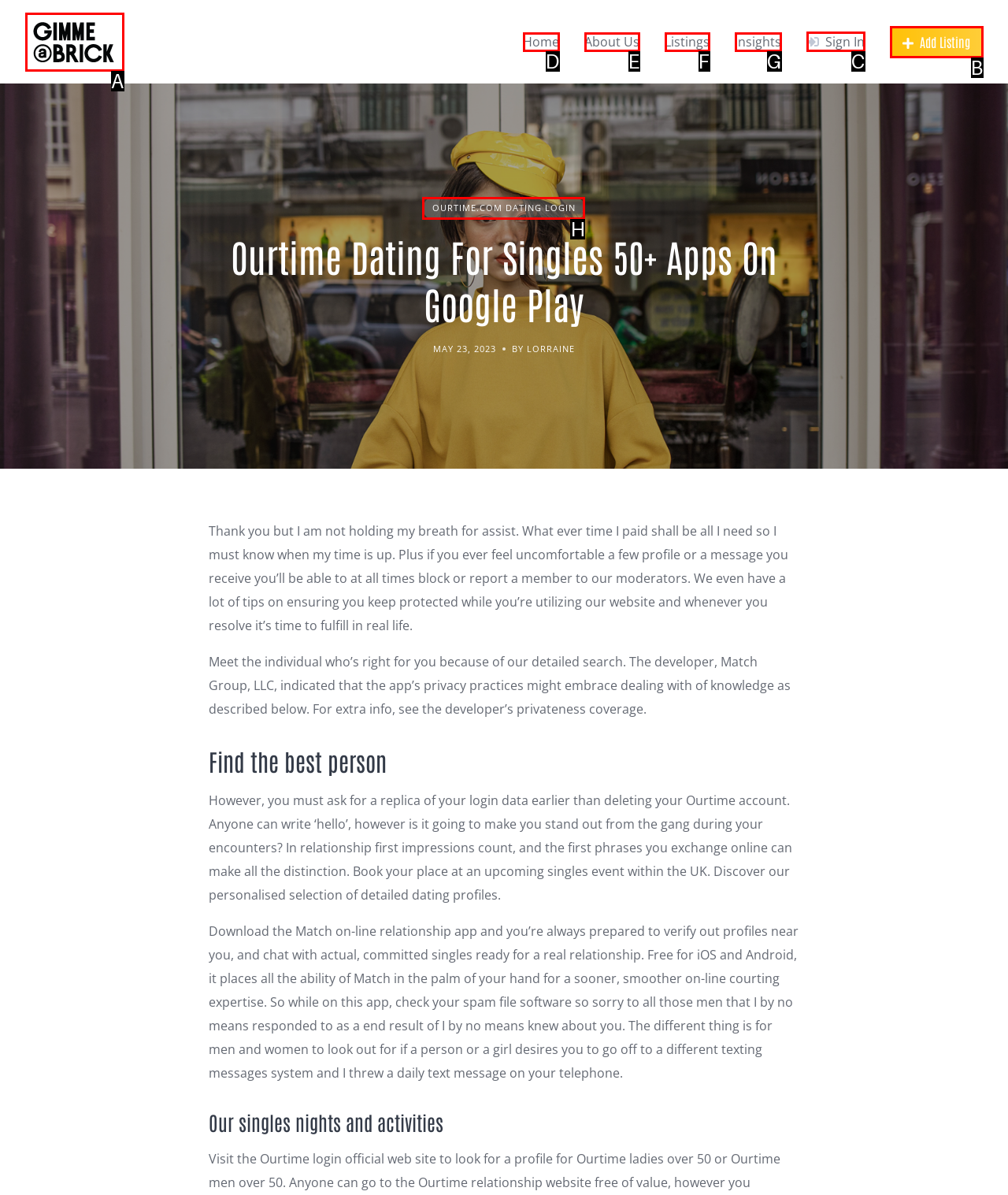Figure out which option to click to perform the following task: Sign in with the 'Sign In' button
Provide the letter of the correct option in your response.

C